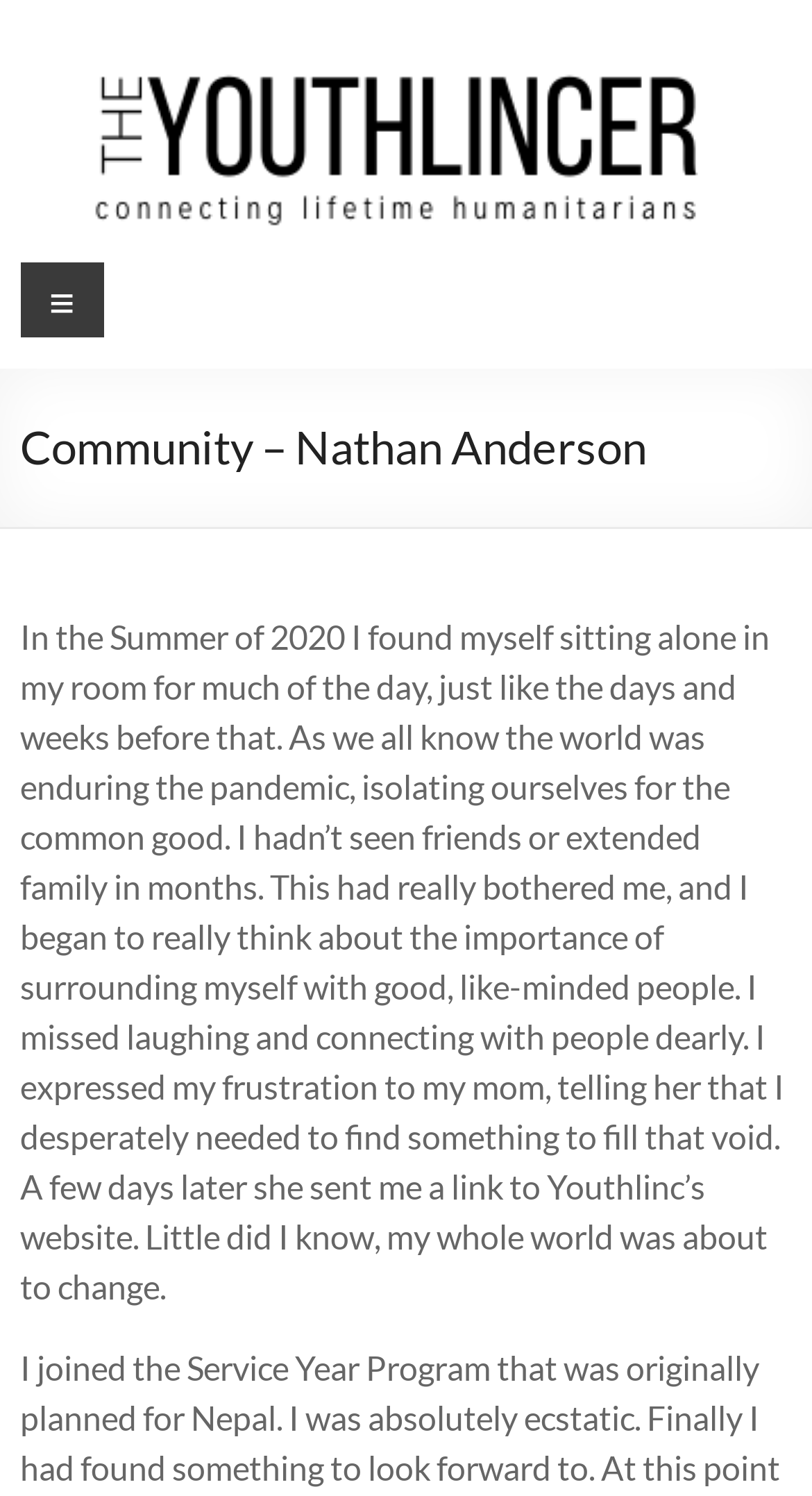Please identify the webpage's heading and generate its text content.

Community – Nathan Anderson